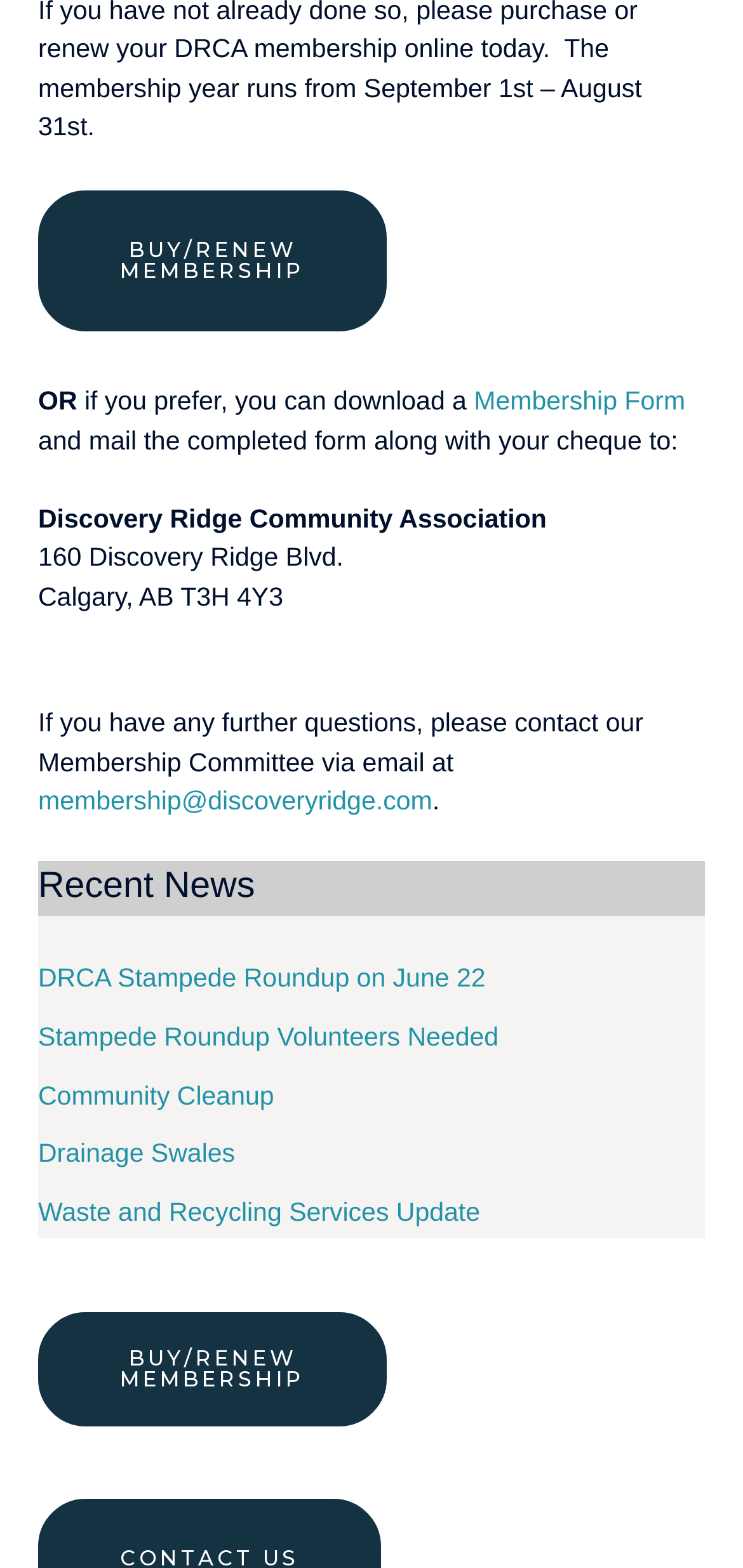Pinpoint the bounding box coordinates for the area that should be clicked to perform the following instruction: "Contact the membership committee via email".

[0.051, 0.502, 0.582, 0.52]